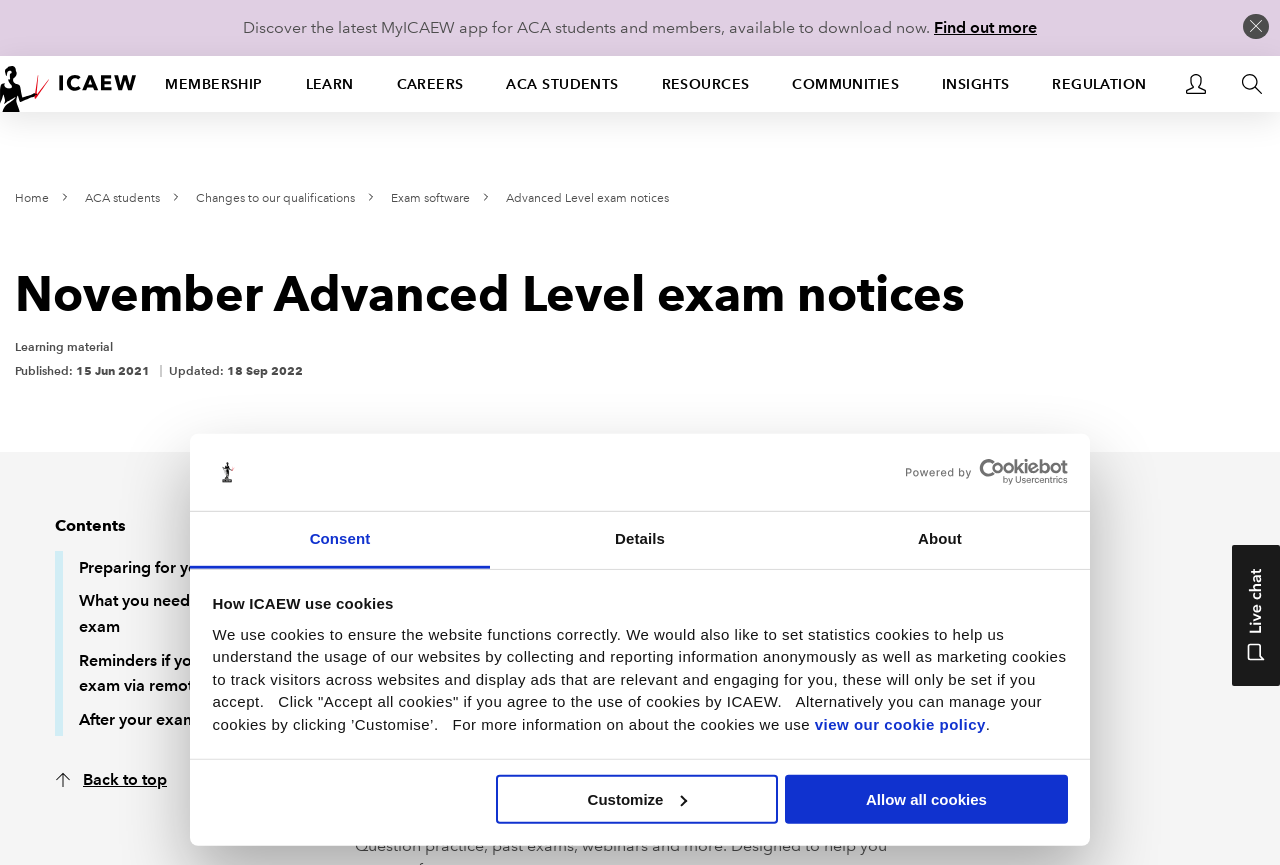Identify the bounding box for the UI element described as: "Selecting Your Bonsai Tree". The coordinates should be four float numbers between 0 and 1, i.e., [left, top, right, bottom].

None